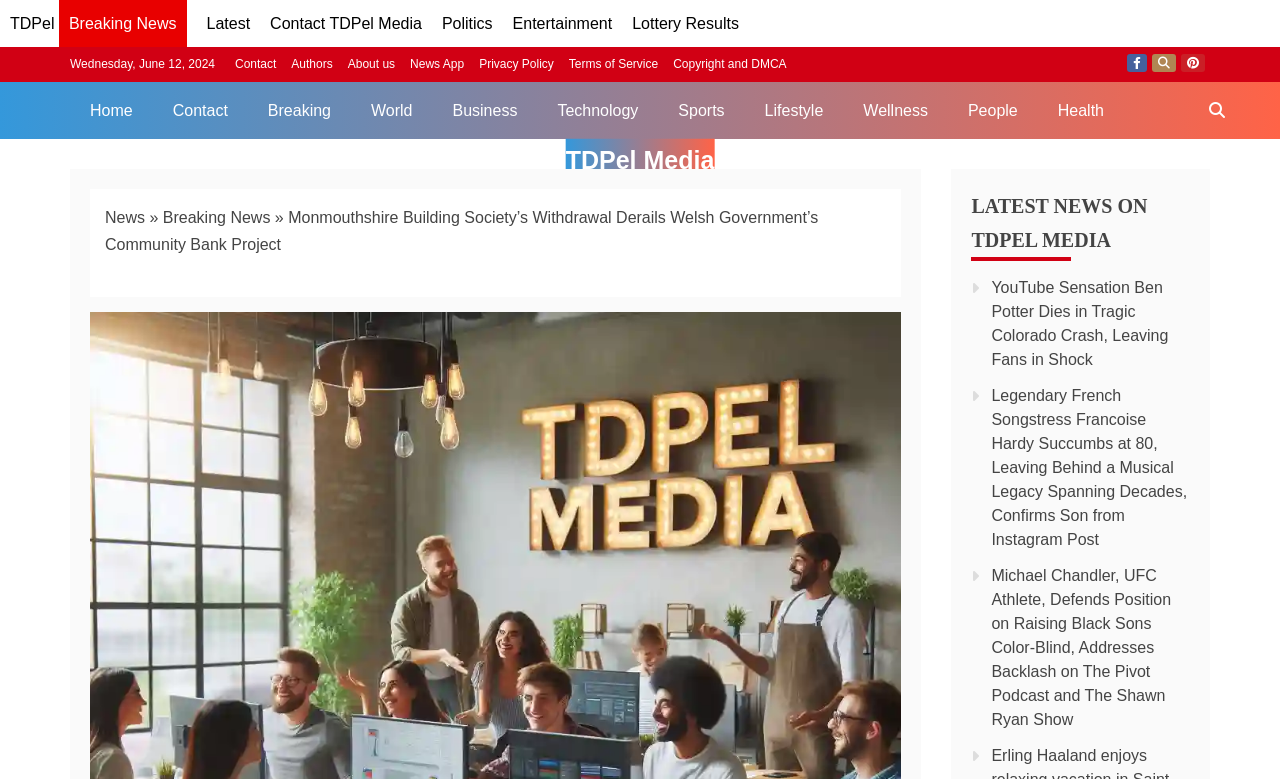Determine the bounding box coordinates of the region to click in order to accomplish the following instruction: "Click on TDPel link". Provide the coordinates as four float numbers between 0 and 1, specifically [left, top, right, bottom].

[0.008, 0.019, 0.043, 0.041]